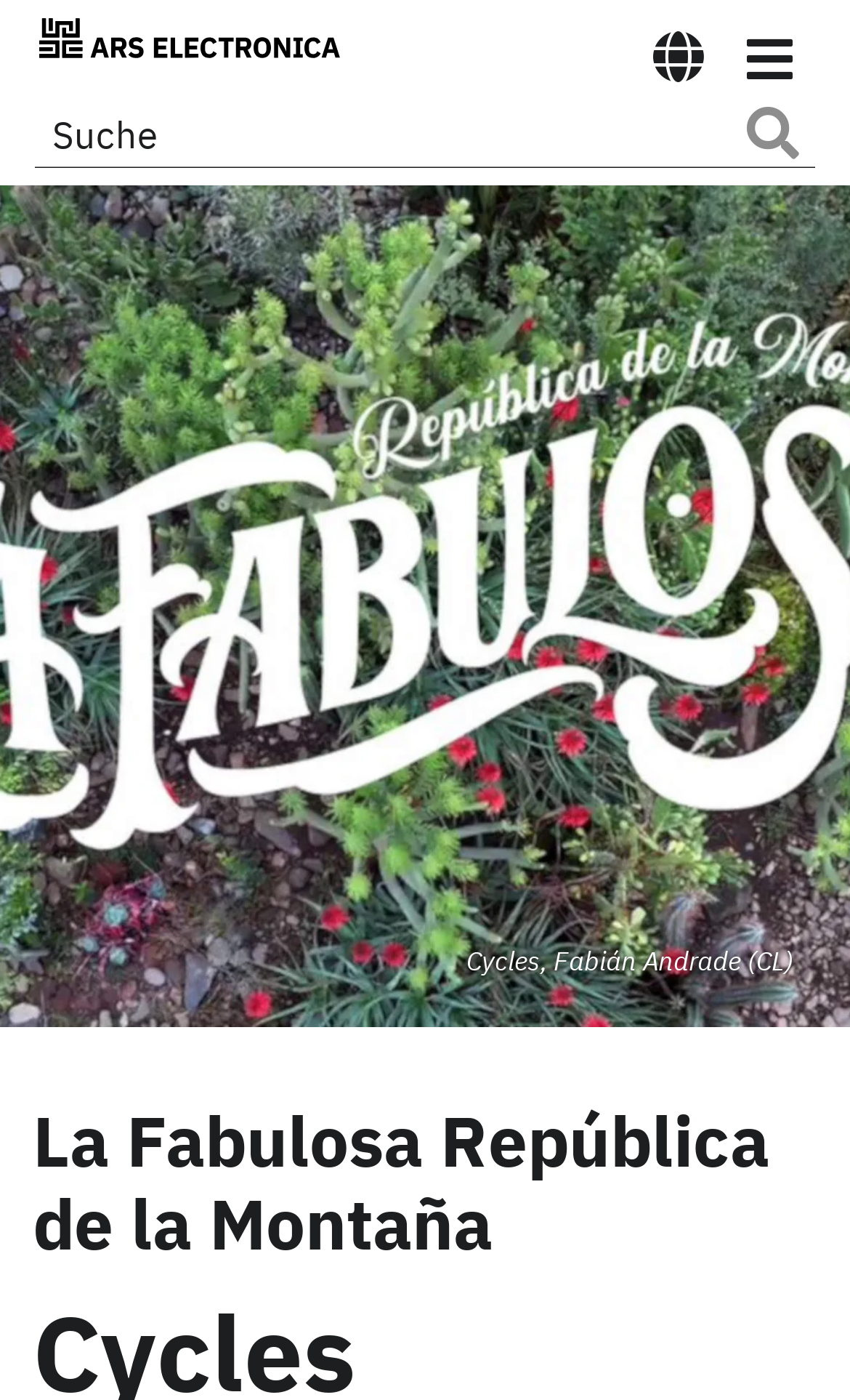How many language options are available?
Please look at the screenshot and answer in one word or a short phrase.

More than 1